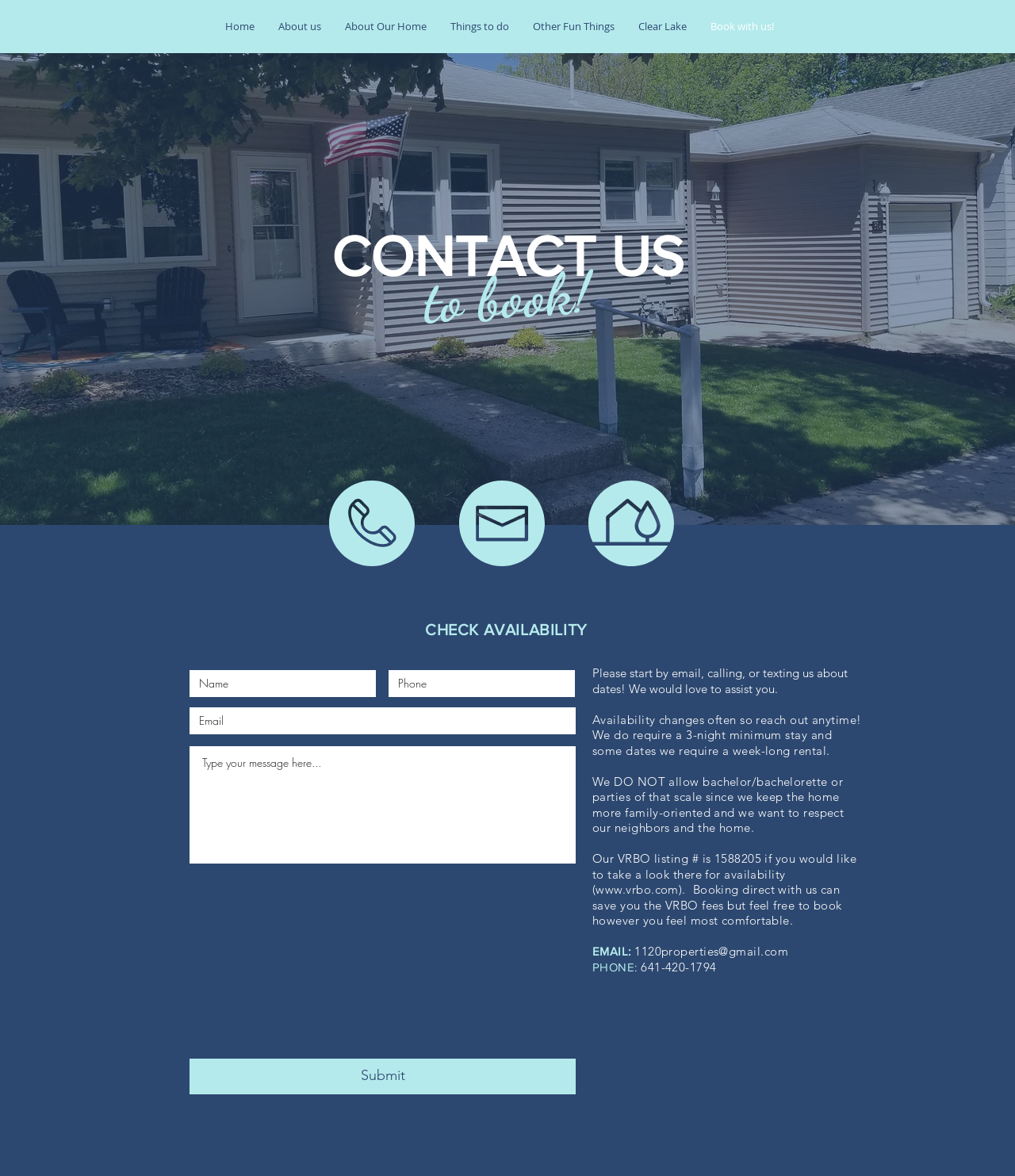Please find the bounding box coordinates (top-left x, top-left y, bottom-right x, bottom-right y) in the screenshot for the UI element described as follows: #comp-kbr0jj8f svg [data-color="1"] {fill: #B5EAEC;}

[0.452, 0.409, 0.537, 0.481]